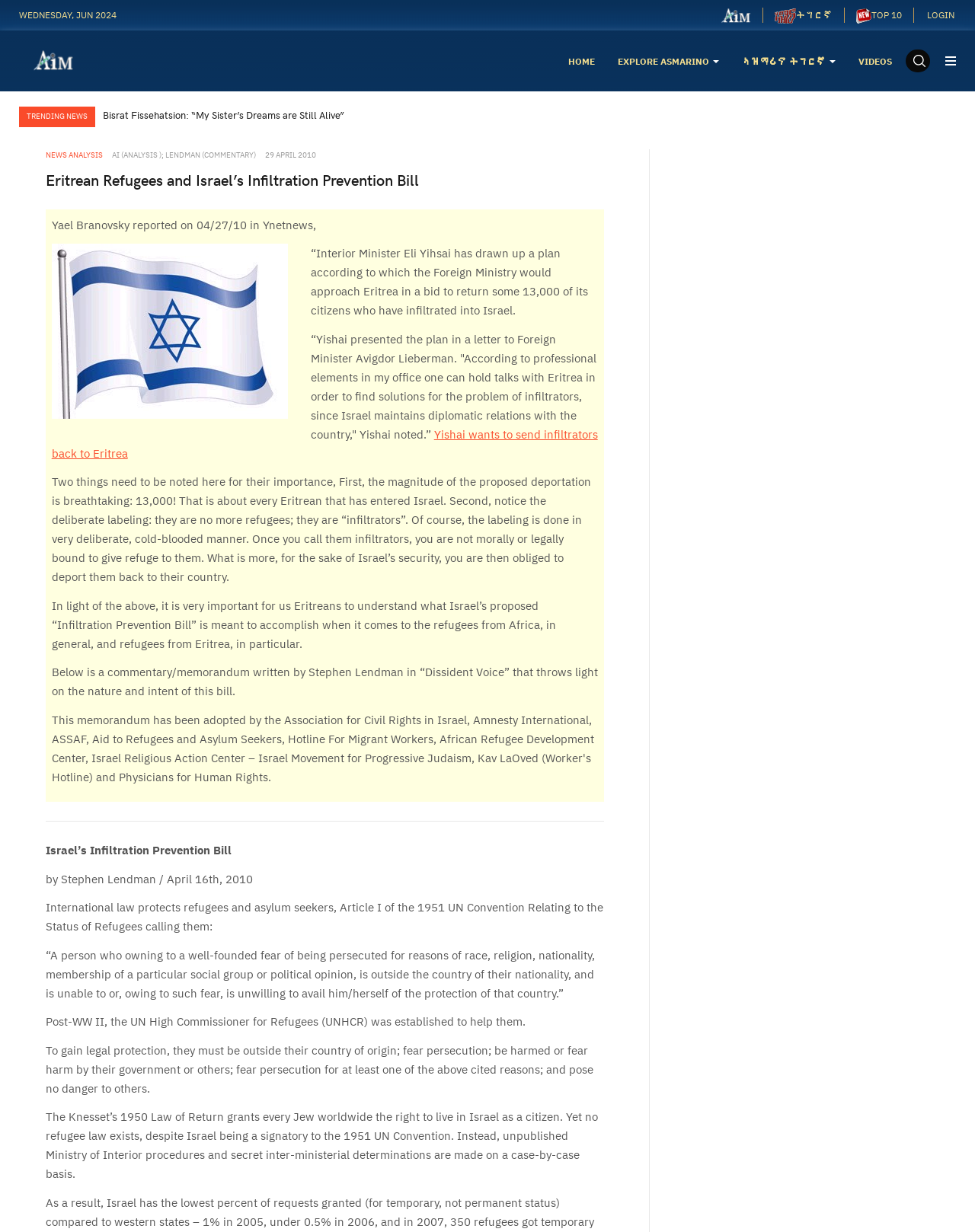Use a single word or phrase to respond to the question:
What is the name of the author of the commentary?

Stephen Lendman